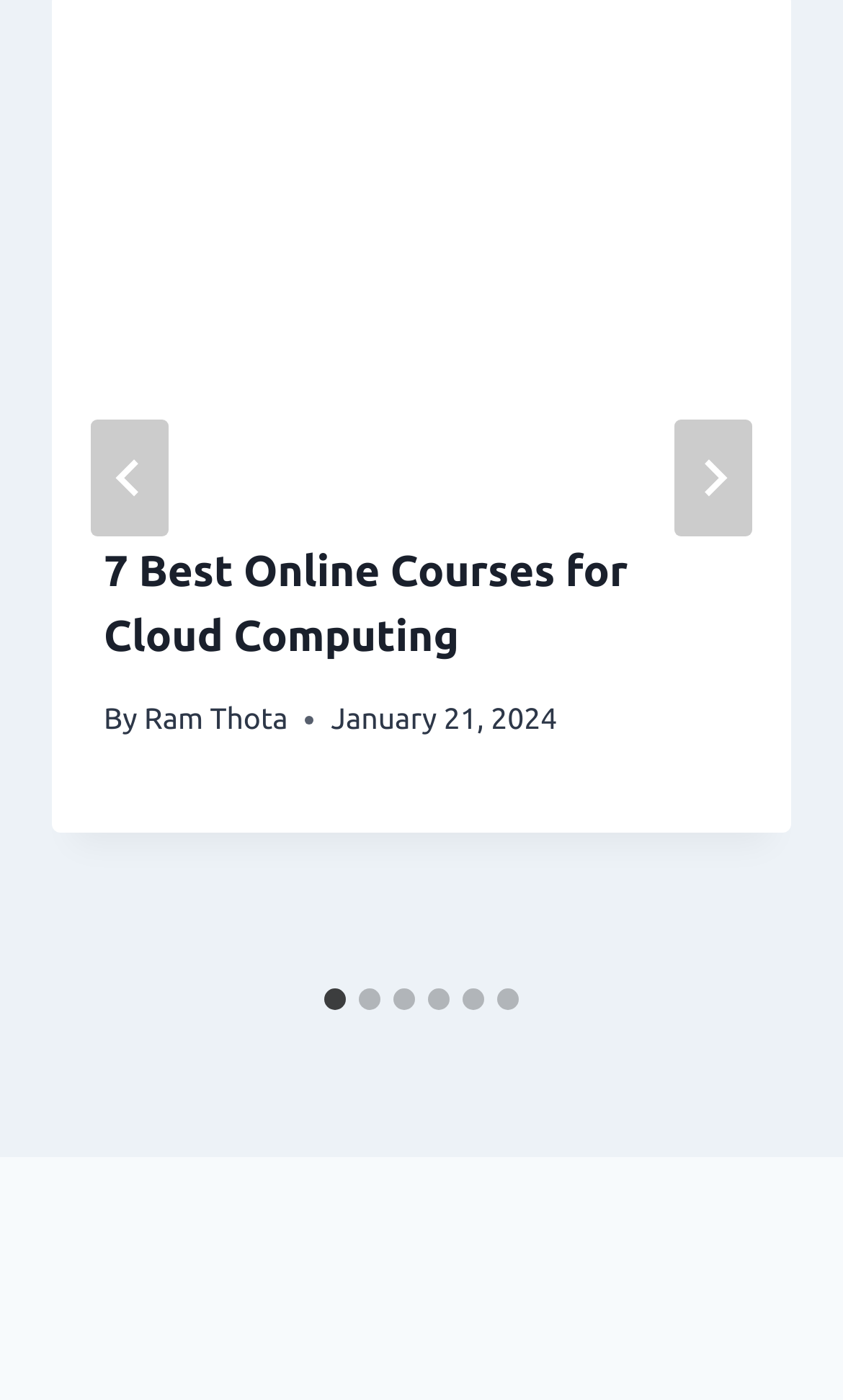Find the bounding box coordinates of the clickable area required to complete the following action: "Go to the last slide".

[0.108, 0.3, 0.2, 0.383]